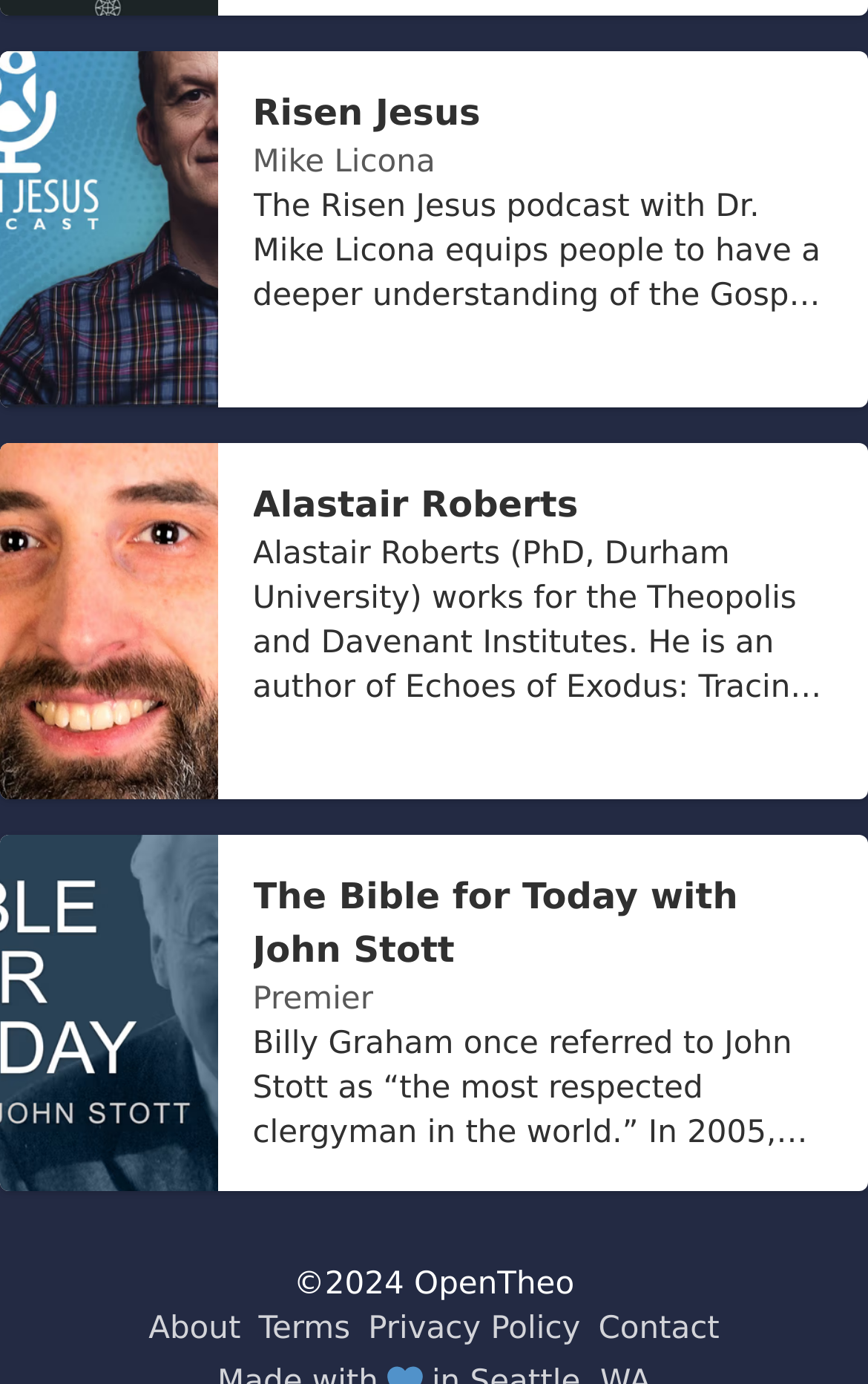Locate and provide the bounding box coordinates for the HTML element that matches this description: "Terms".

[0.298, 0.948, 0.404, 0.974]